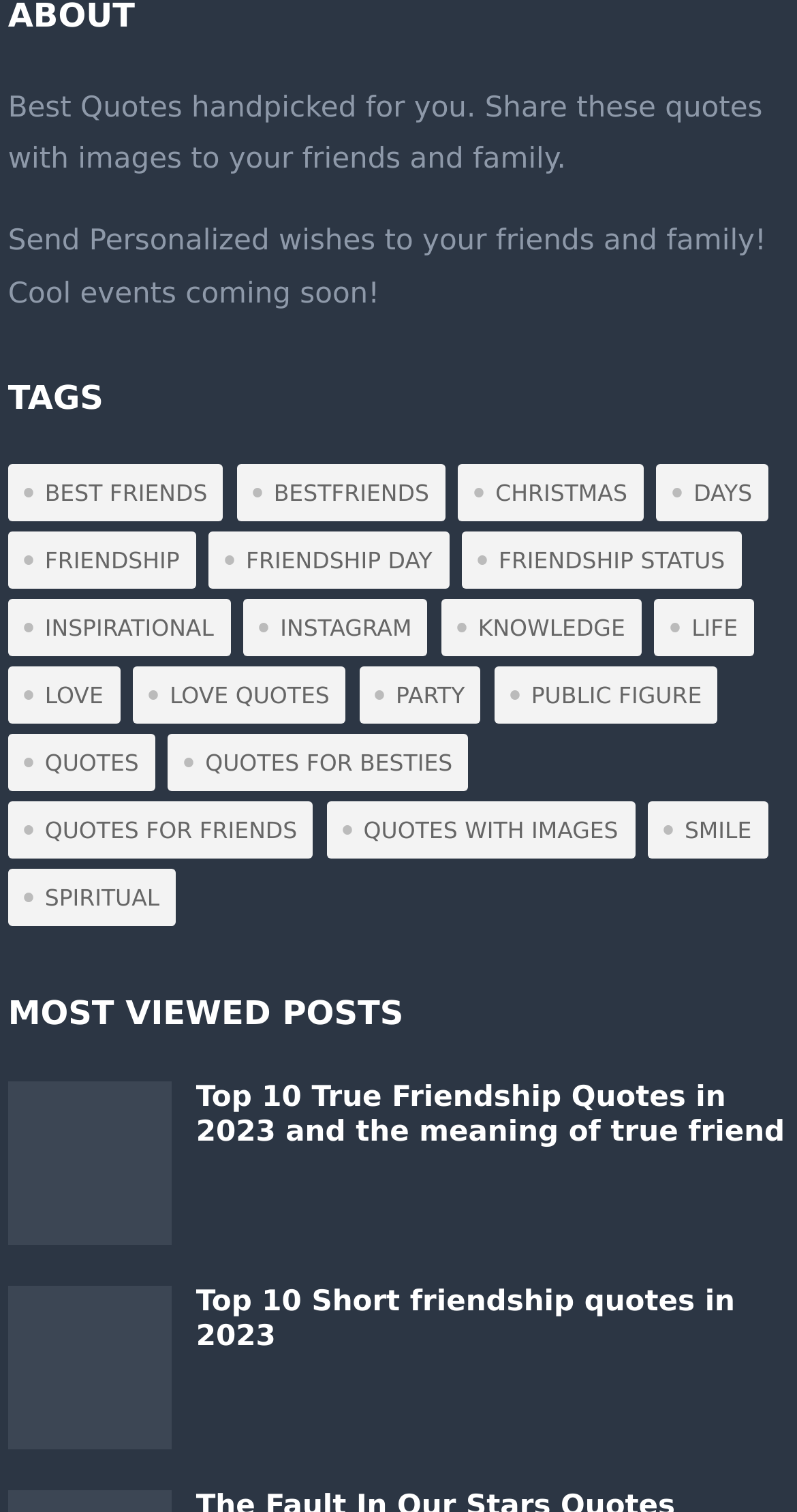Could you find the bounding box coordinates of the clickable area to complete this instruction: "Explore the 'quotes with images' category"?

[0.41, 0.53, 0.796, 0.568]